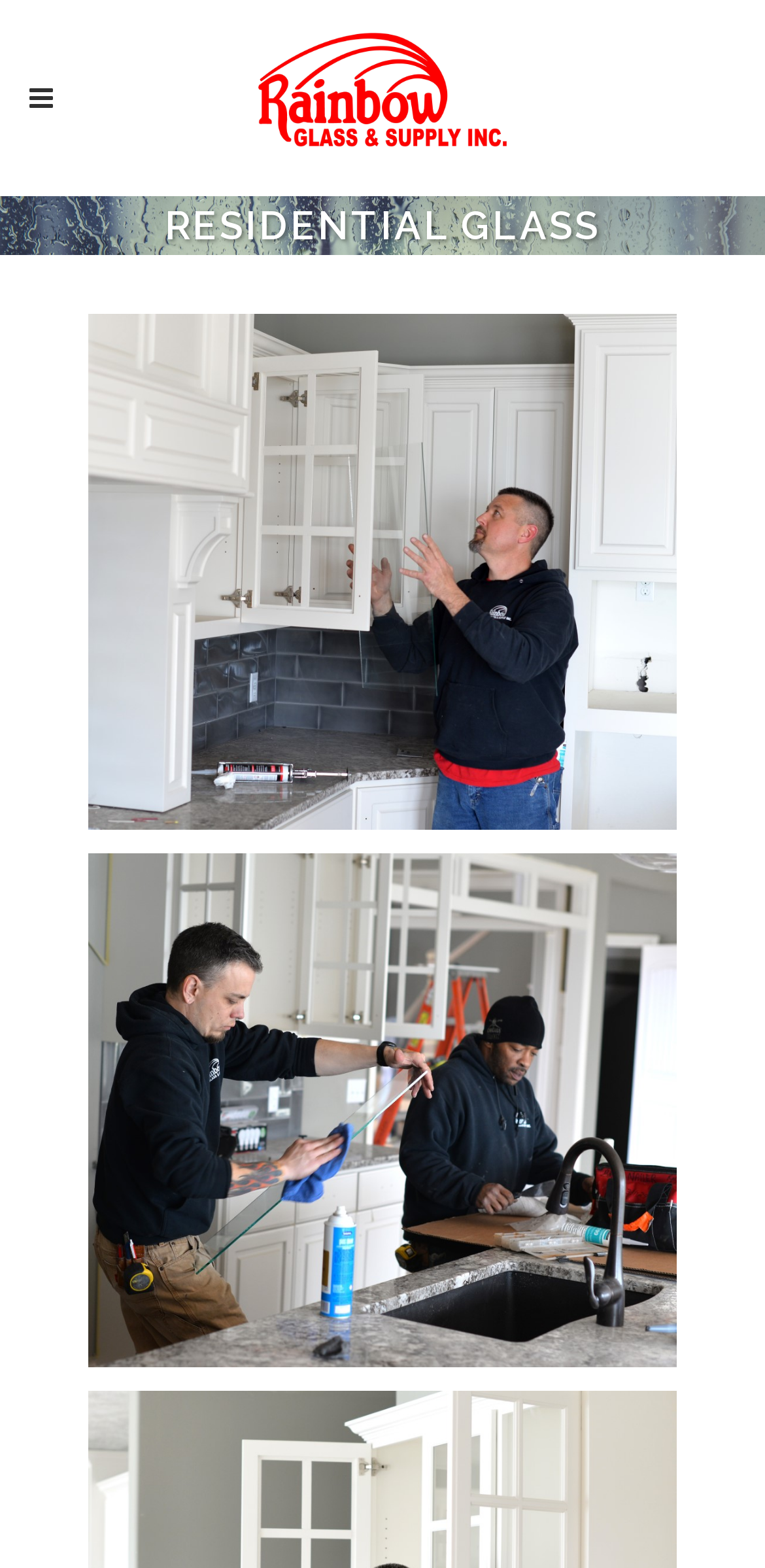Determine the bounding box for the described UI element: "alt="Logo"".

[0.304, 0.013, 0.696, 0.113]